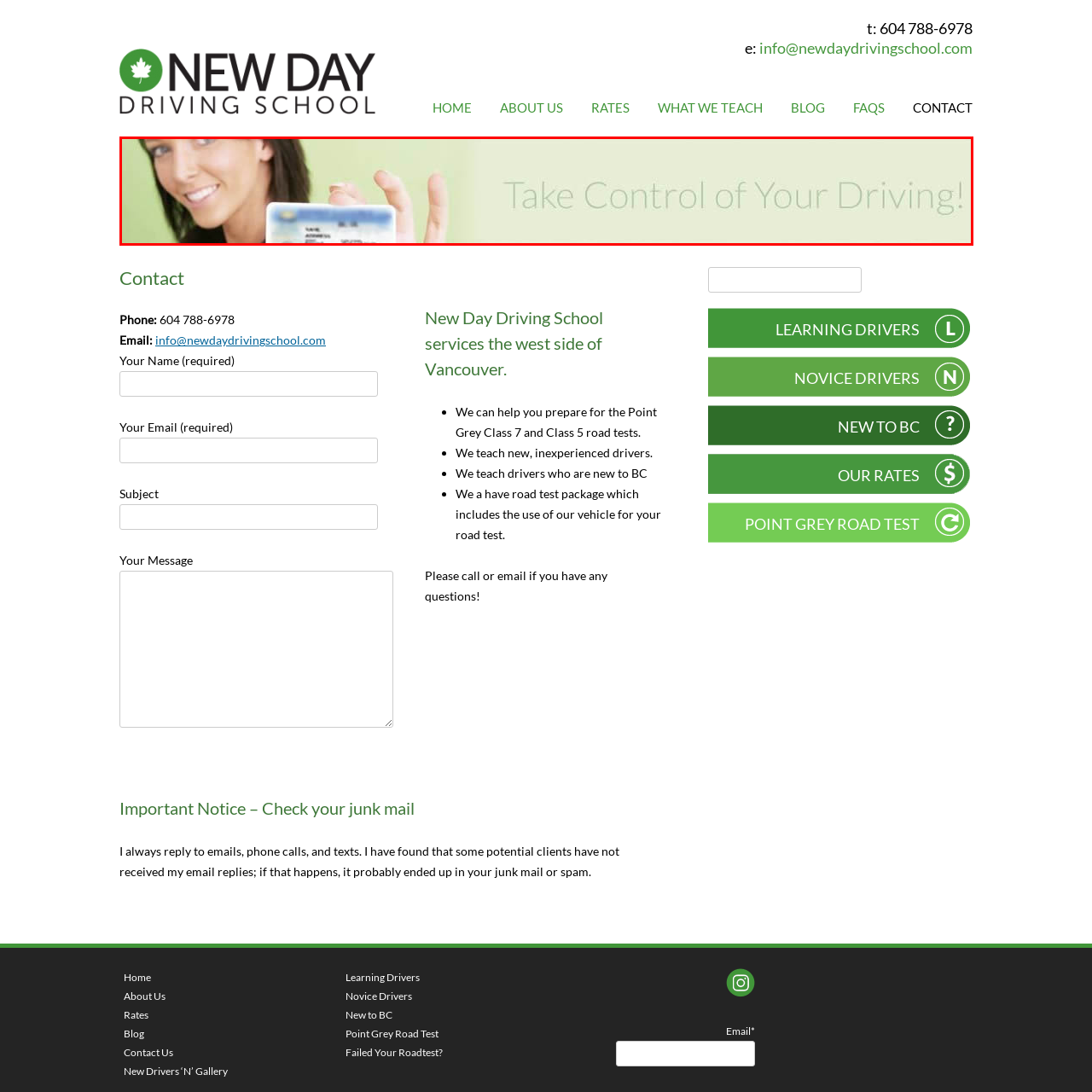What is the message written beside the person?
Observe the image inside the red bounding box and give a concise answer using a single word or phrase.

Take Control of Your Driving!